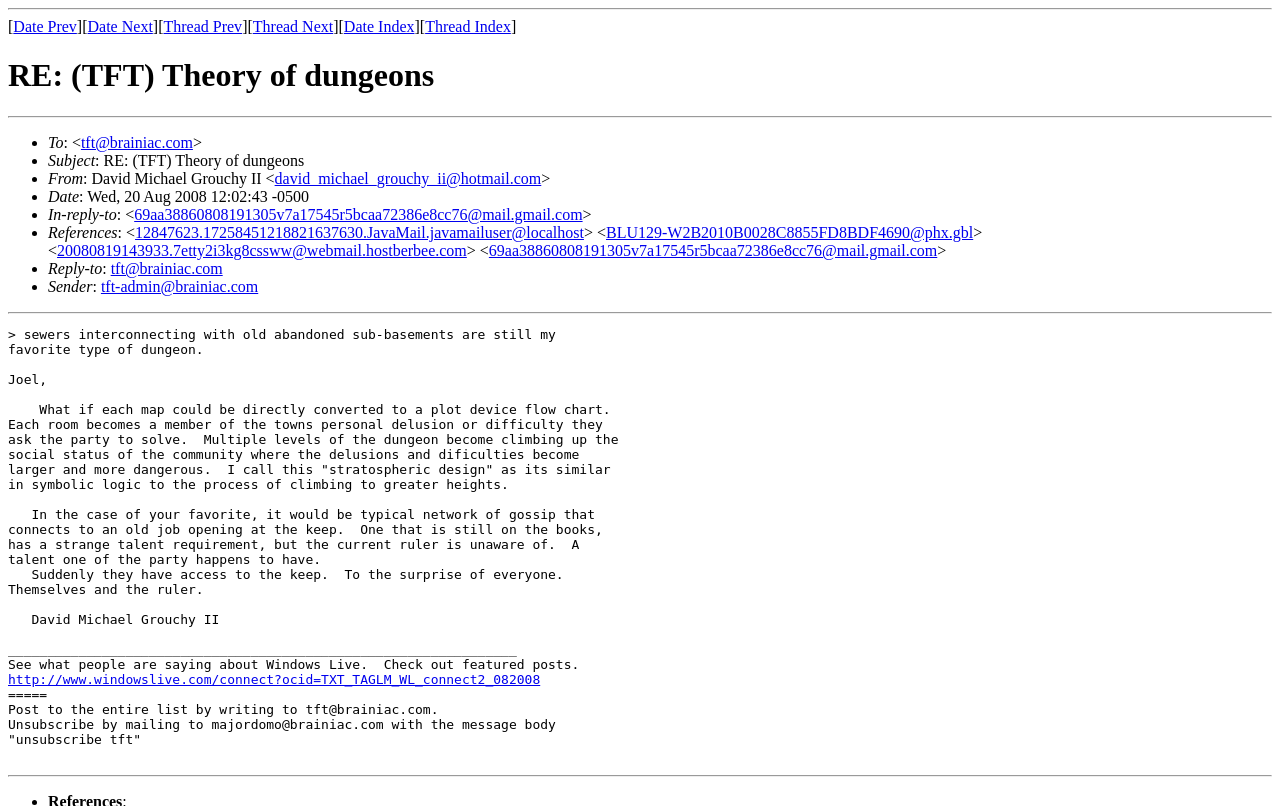What is the subject of this email?
Please provide a comprehensive answer based on the visual information in the image.

I determined the answer by looking at the email's subject line, which is 'RE: (TFT) Theory of dungeons'. This is indicated by the StaticText element with the text 'Subject: RE: (TFT) Theory of dungeons'.